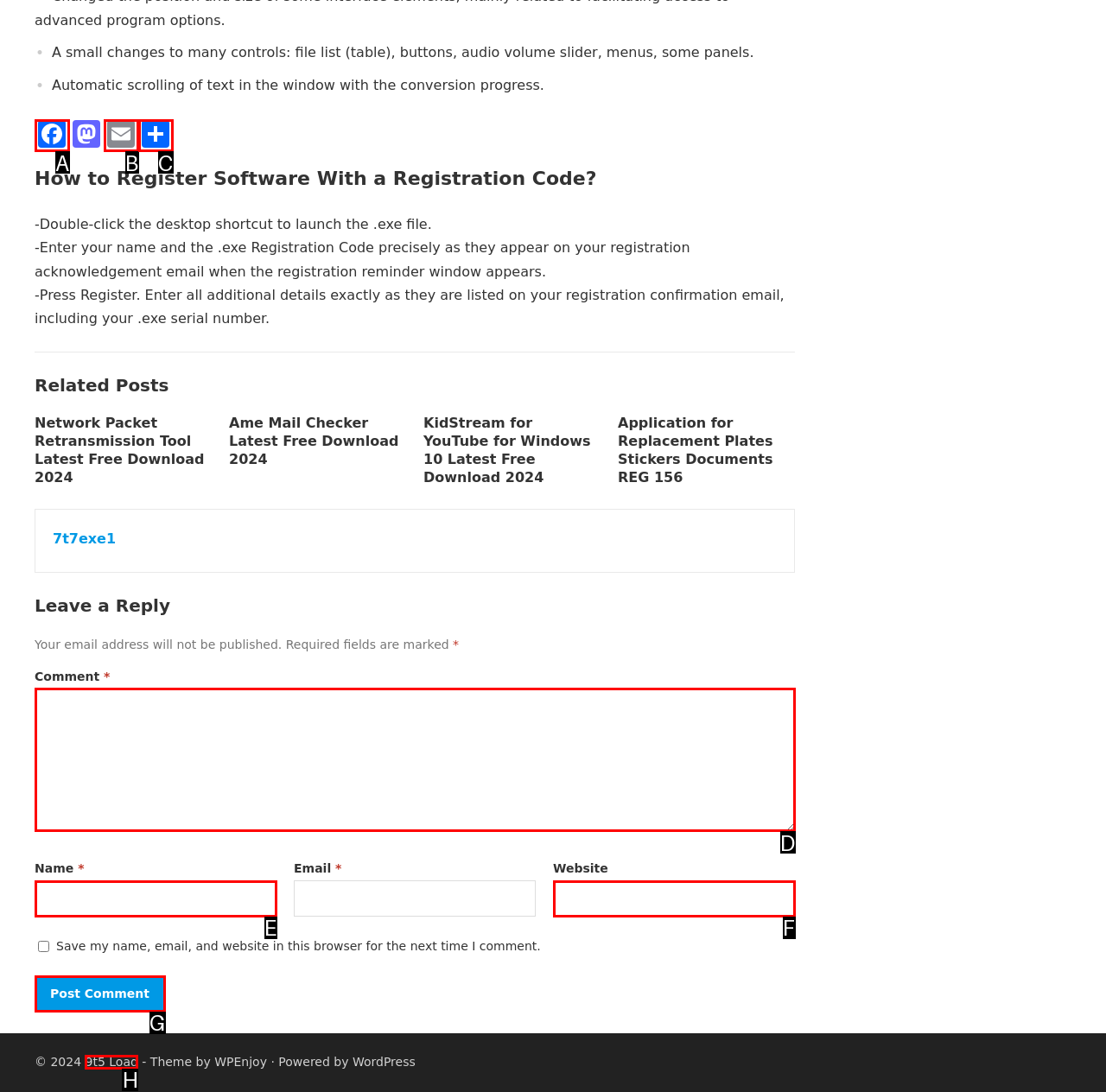Given the description: 9t5 Load, identify the matching HTML element. Provide the letter of the correct option.

H